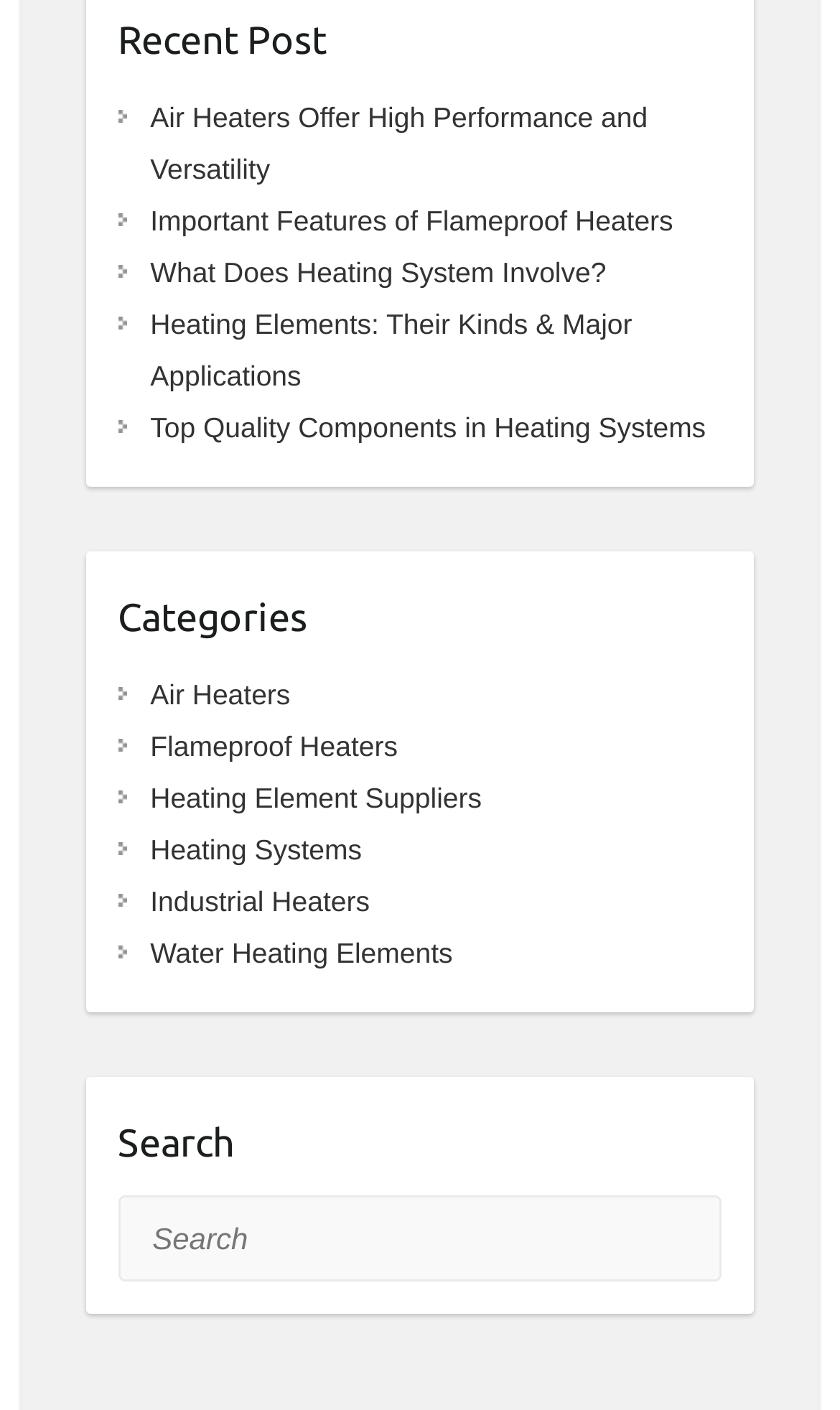Please specify the bounding box coordinates of the element that should be clicked to execute the given instruction: 'read about air heaters'. Ensure the coordinates are four float numbers between 0 and 1, expressed as [left, top, right, bottom].

[0.179, 0.48, 0.346, 0.503]